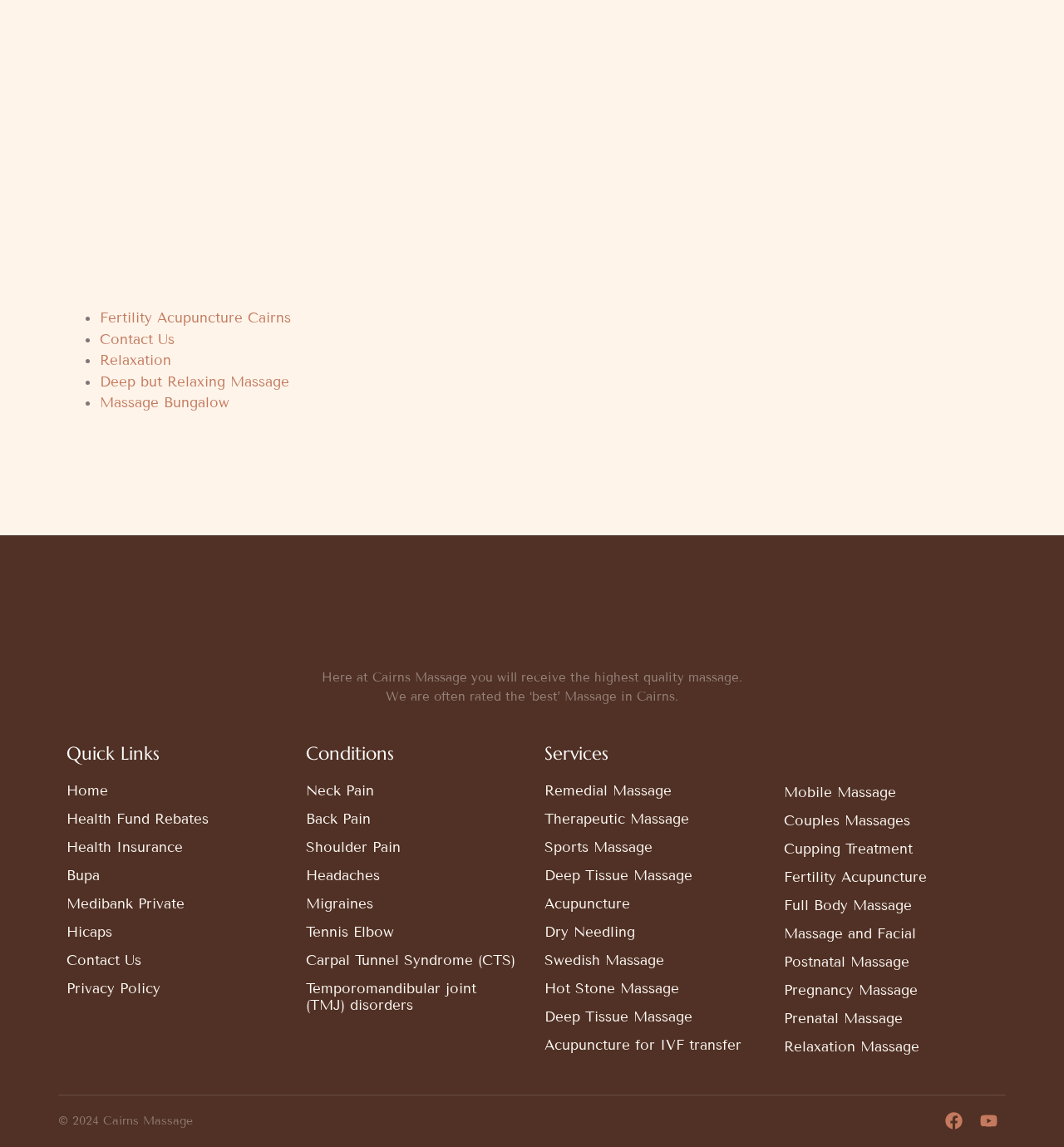What social media platforms does Cairns Massage have a presence on?
Examine the image and give a concise answer in one word or a short phrase.

Facebook and Youtube